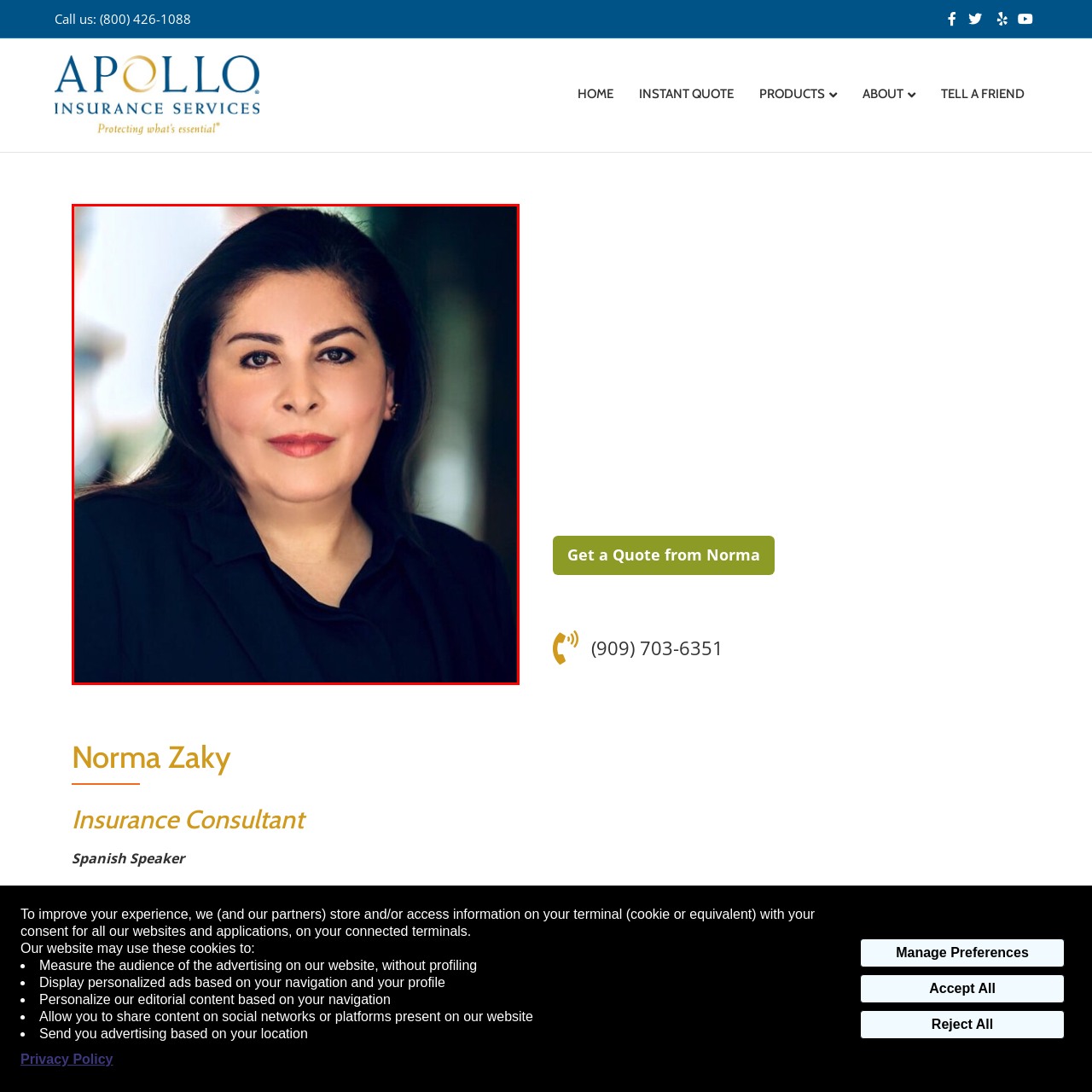Create a thorough and descriptive caption for the photo marked by the red boundary.

The image features a professionally dressed woman, identified as Norma Zaky, who is presented as an Insurance Consultant with Apollo Insurance Services. She has a confident expression and is styled with long, dark hair framing her face. Norma is wearing a black blazer over a black top, exuding professionalism and approachability. The background appears softly blurred, drawing attention to her facial features and warm smile. This portrait aims to convey her expertise and dedication in the field of insurance, inviting potential clients to connect with her for their insurance needs. Additionally, her profile highlights her ability to communicate in Spanish, reflecting a commitment to serving a diverse clientele.